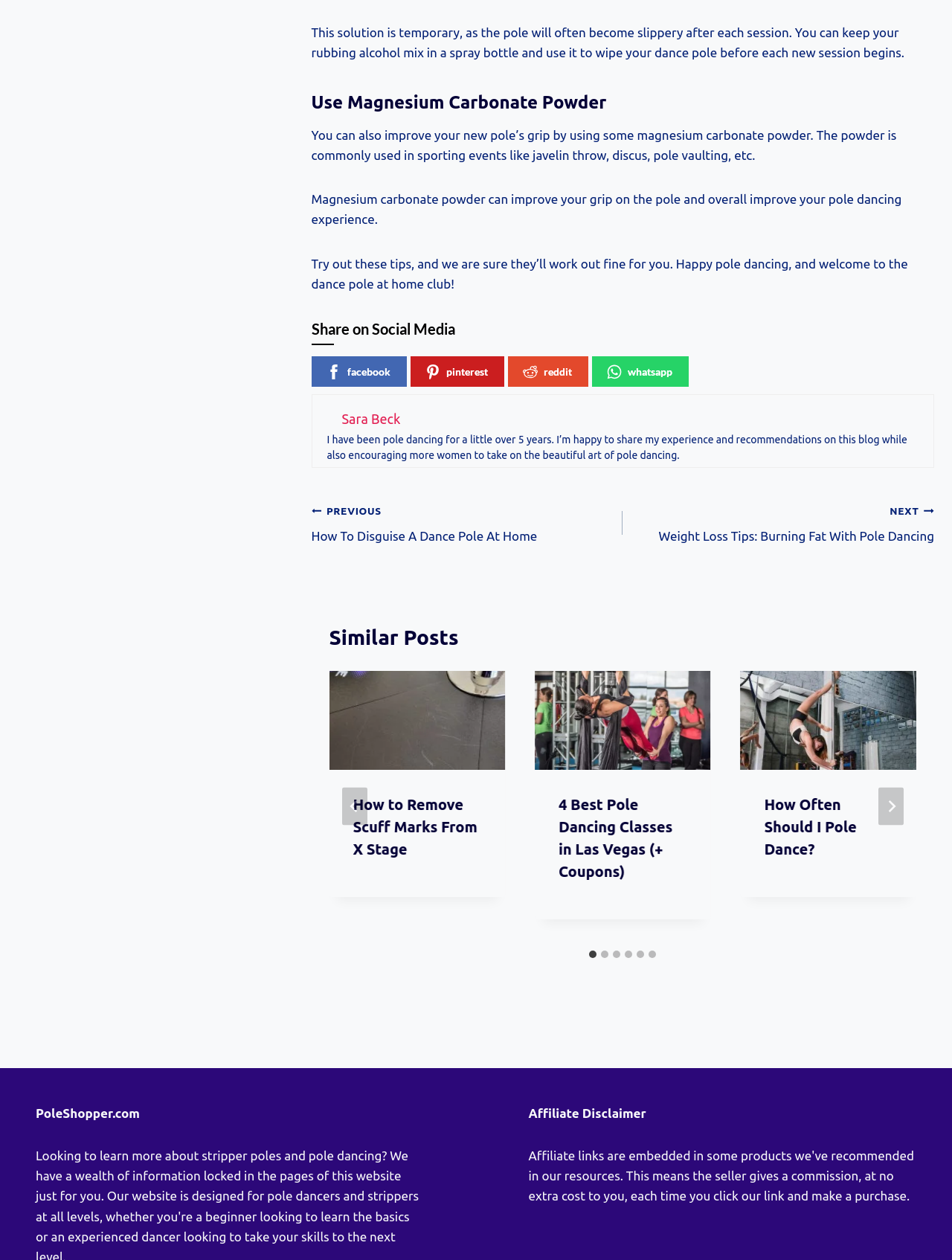Determine the bounding box coordinates of the clickable element to complete this instruction: "Go to next post". Provide the coordinates in the format of four float numbers between 0 and 1, [left, top, right, bottom].

[0.654, 0.396, 0.981, 0.434]